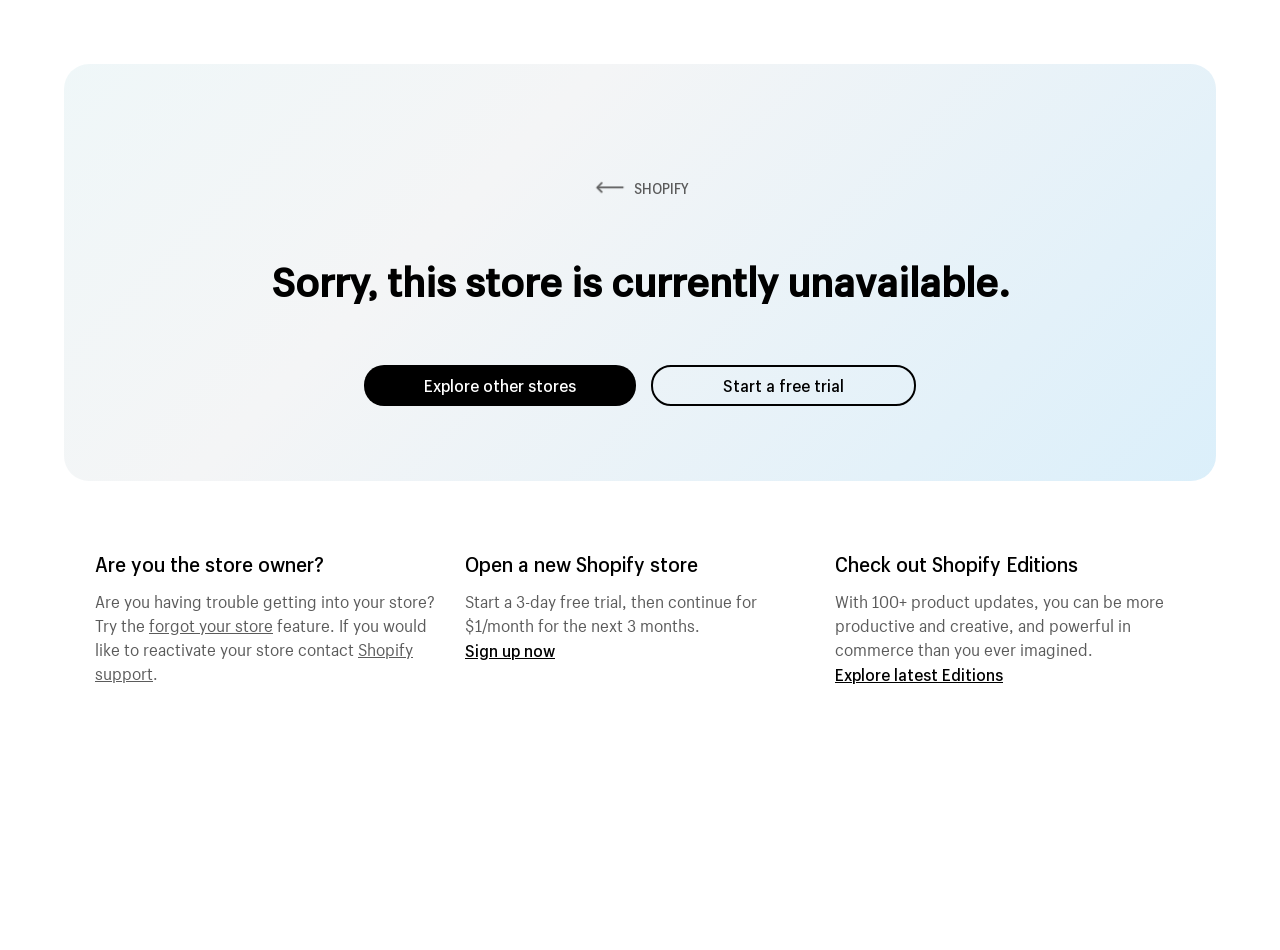How long is the free trial period?
Based on the image, answer the question with a single word or brief phrase.

3-day